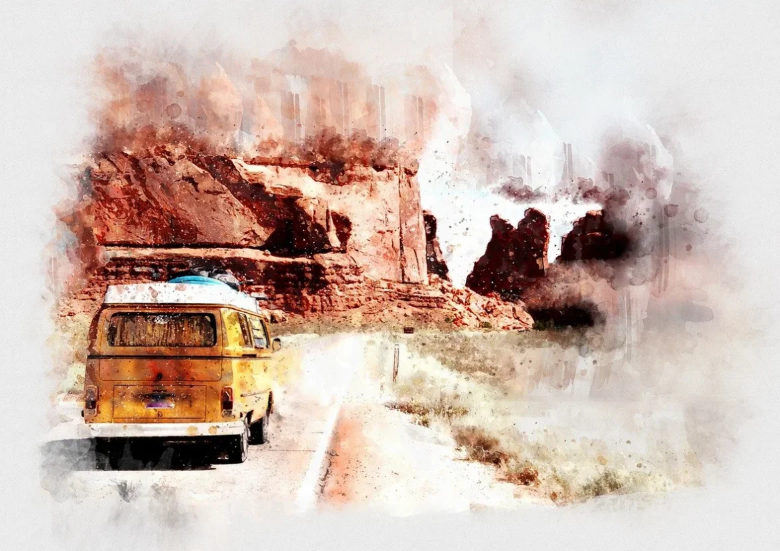Give a one-word or one-phrase response to the question: 
What type of effect is added to the landscape?

Watercolor